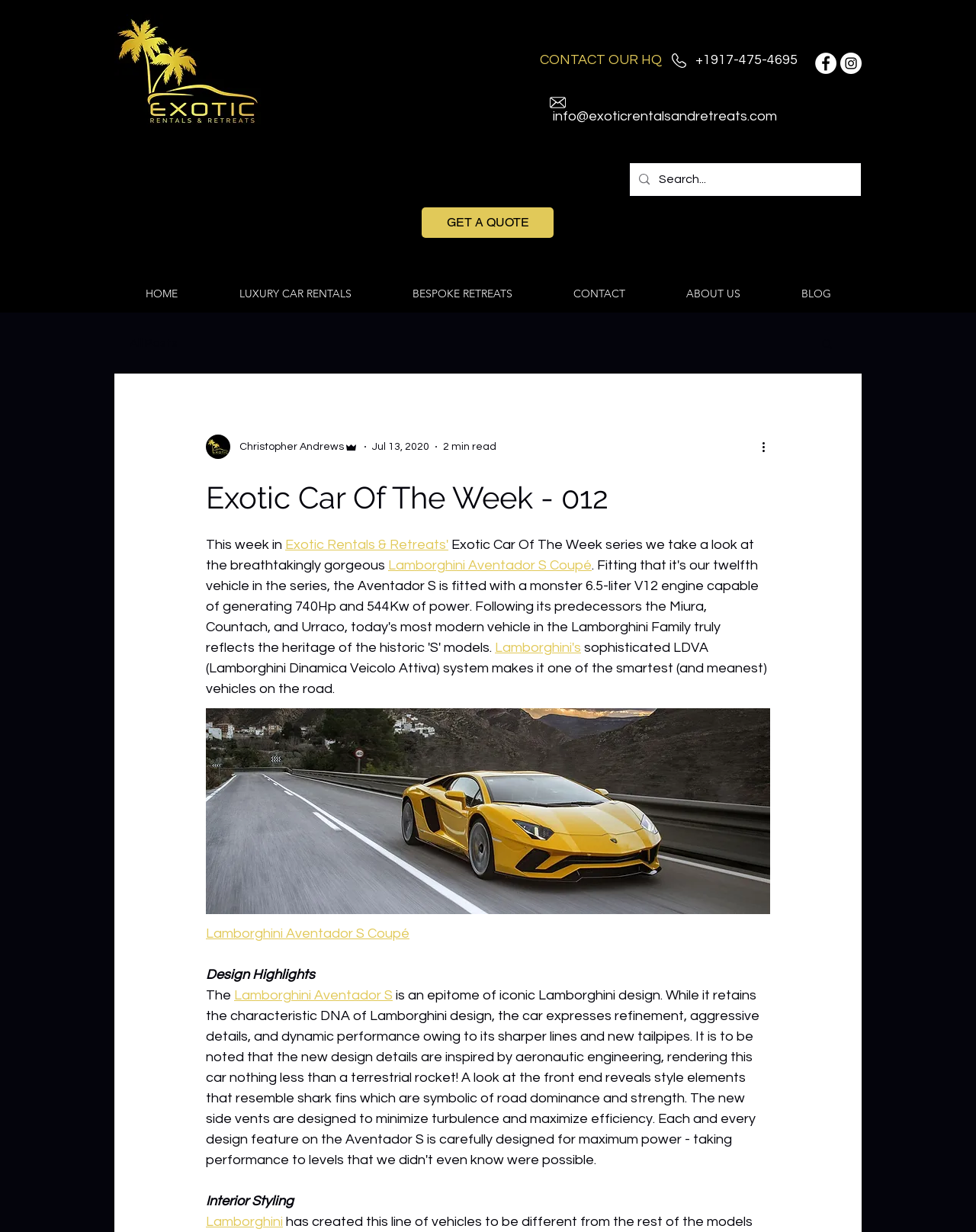What is the name of the car featured in this article?
Look at the webpage screenshot and answer the question with a detailed explanation.

I determined the answer by reading the heading of the article, which states 'Exotic Car Of The Week - 012' and then reading the subsequent text that describes the car as 'Lamborghini Aventador S Coupé'.